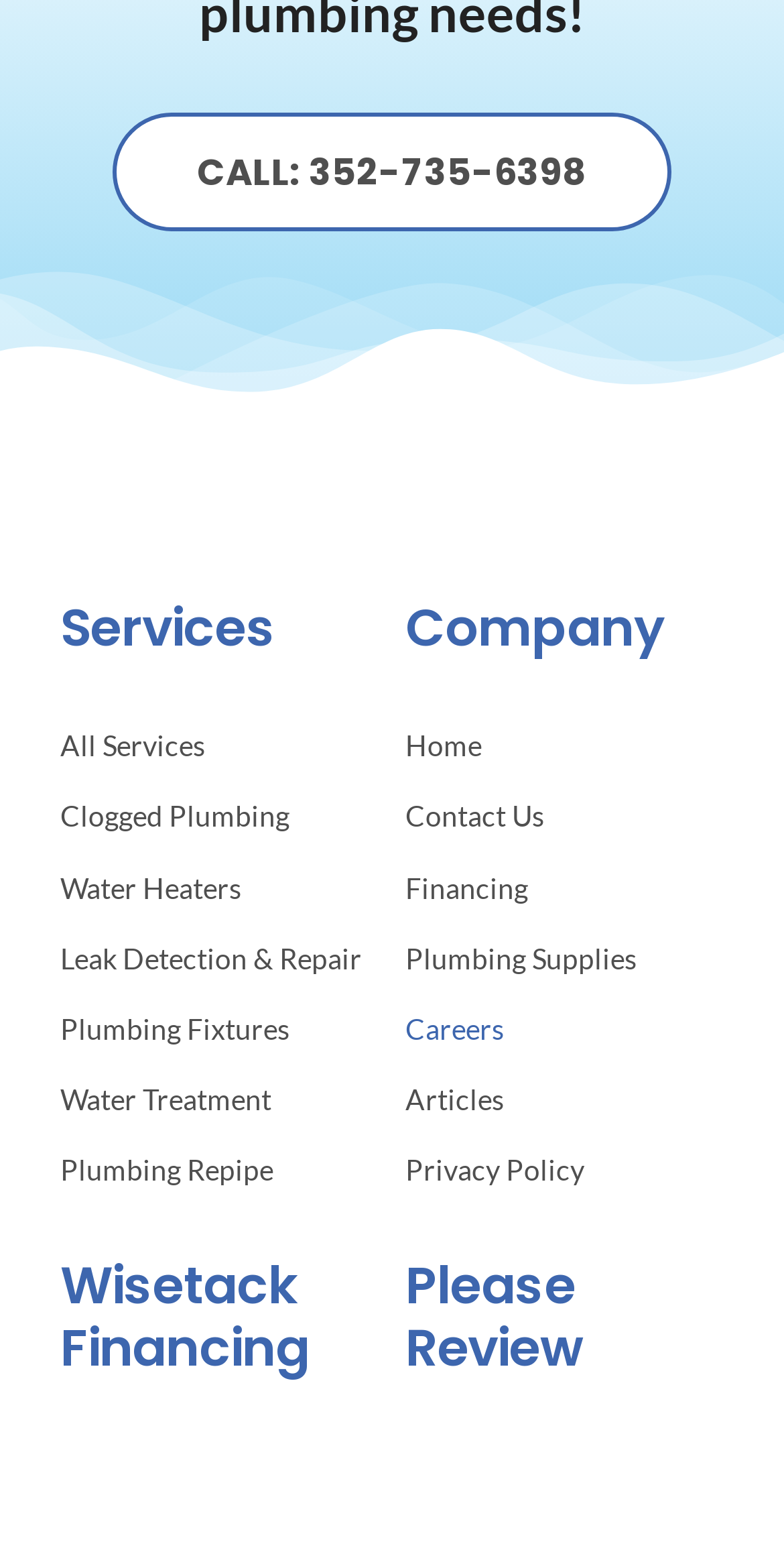Specify the bounding box coordinates of the element's region that should be clicked to achieve the following instruction: "Call the plumber". The bounding box coordinates consist of four float numbers between 0 and 1, in the format [left, top, right, bottom].

[0.144, 0.072, 0.856, 0.149]